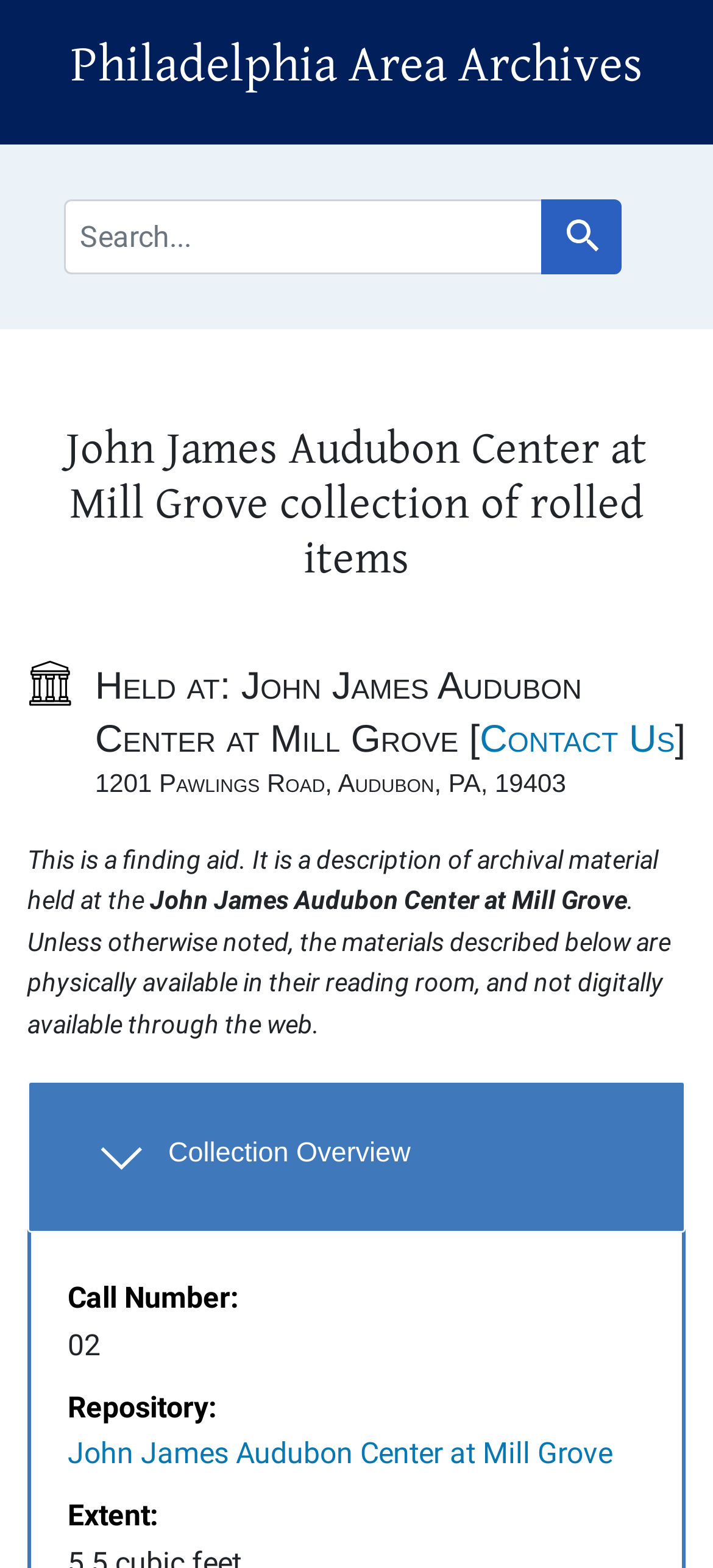Could you specify the bounding box coordinates for the clickable section to complete the following instruction: "Contact Us"?

[0.673, 0.458, 0.947, 0.485]